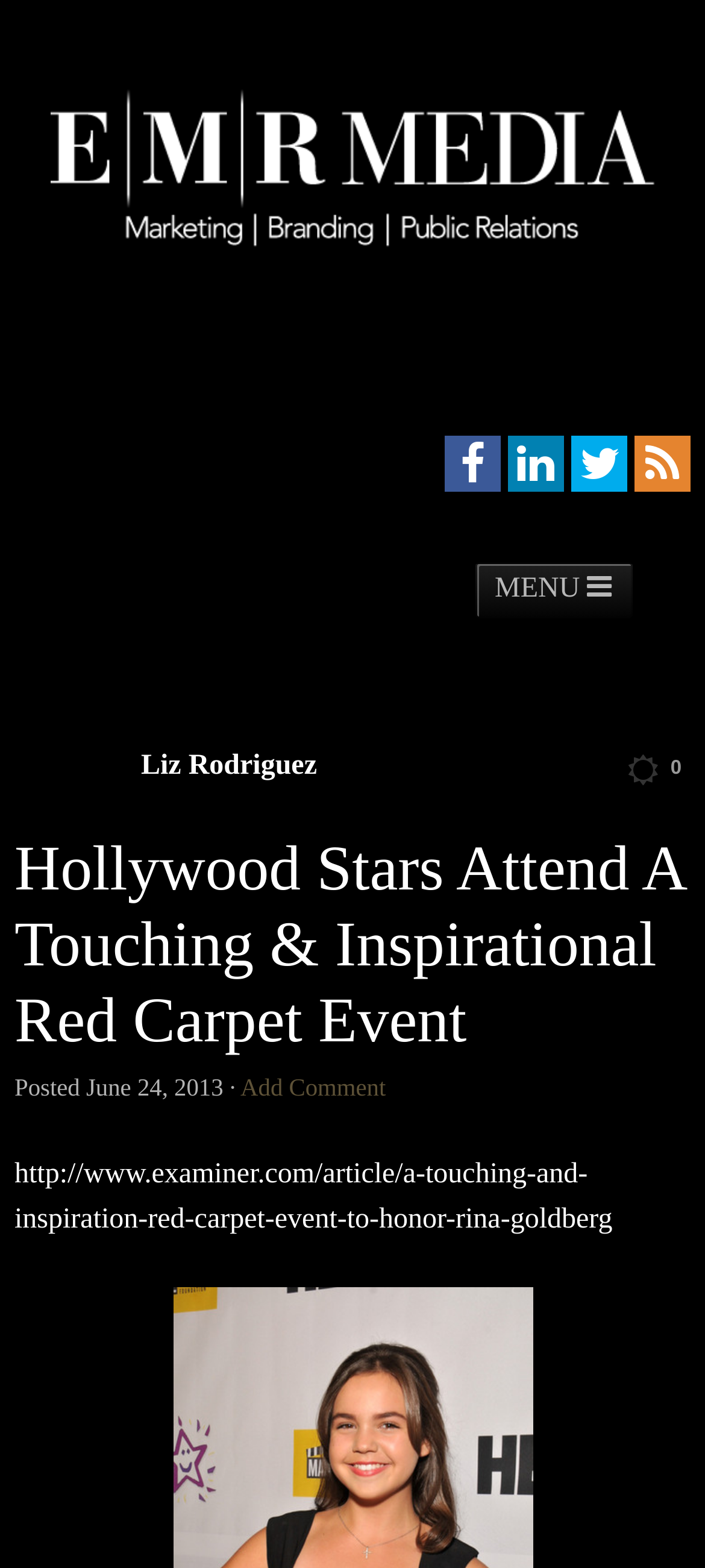What is the name of the actress mentioned?
Carefully analyze the image and provide a thorough answer to the question.

The question is asking about the name of the actress mentioned, and the answer can be found in the meta description of the webpage, which mentions 'The Magic Bracelet - Actress Bailee Madison Photo C...'. The actress mentioned is Bailee Madison.